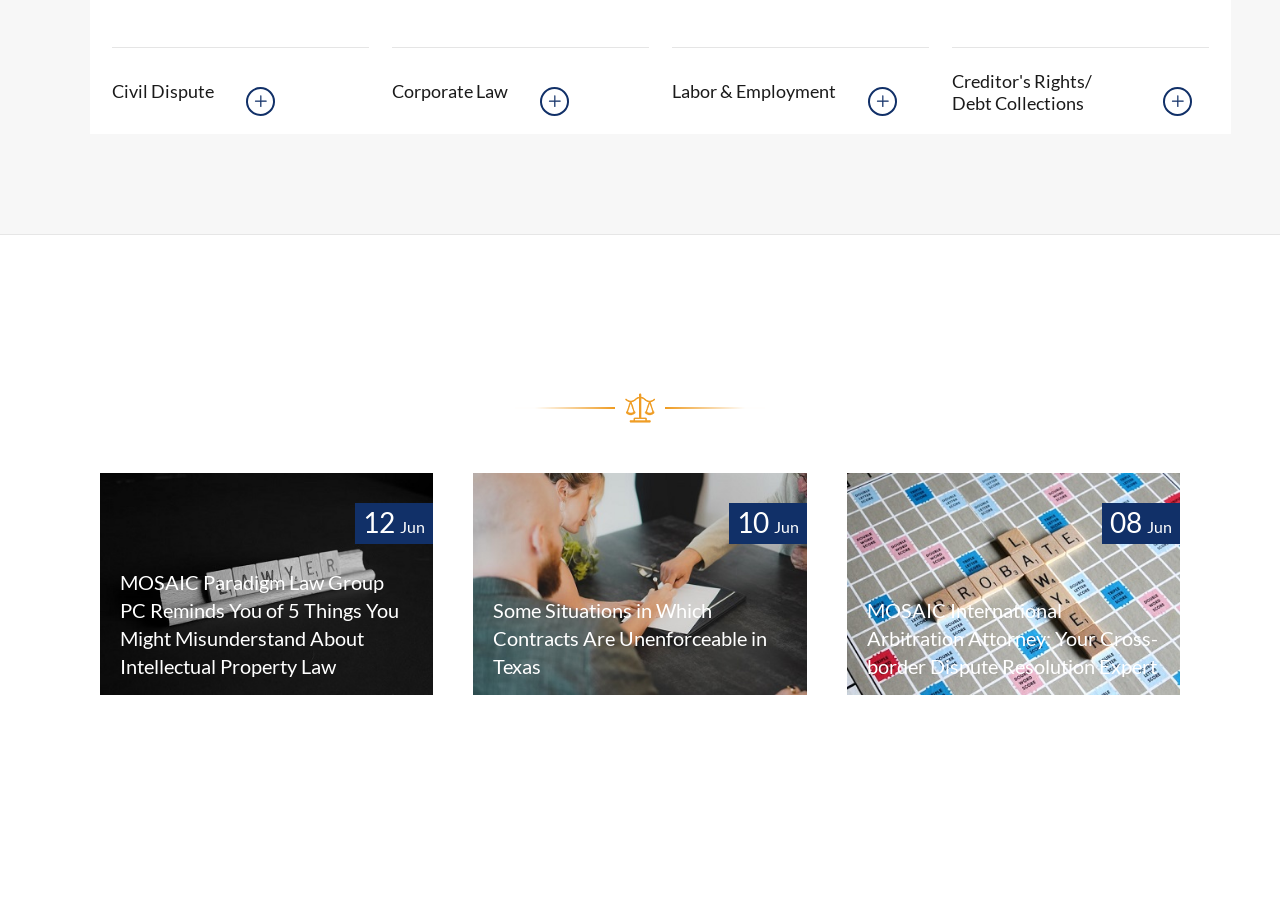Provide the bounding box coordinates of the section that needs to be clicked to accomplish the following instruction: "Explore Labor & Employment."

[0.525, 0.076, 0.653, 0.123]